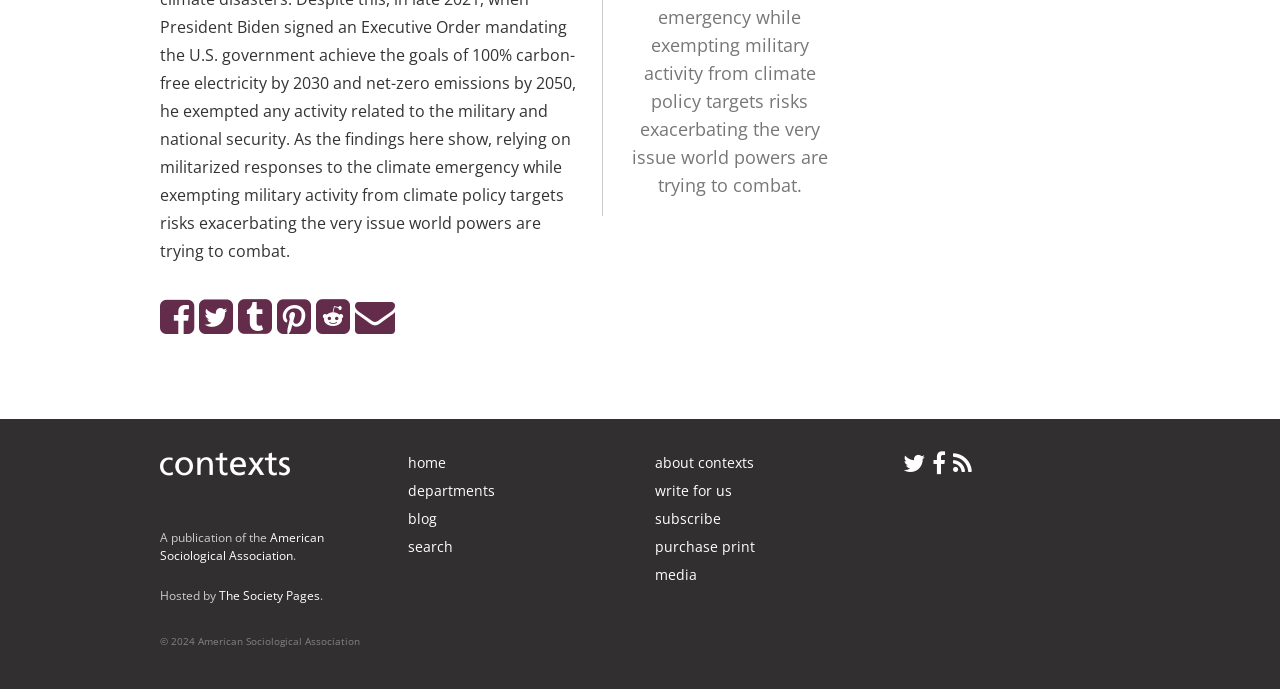Refer to the image and provide an in-depth answer to the question:
How many social media links are there?

I counted the number of social media links by looking at the icons with OCR text '', '', and '' at the bottom of the page, which are commonly used to represent social media platforms.